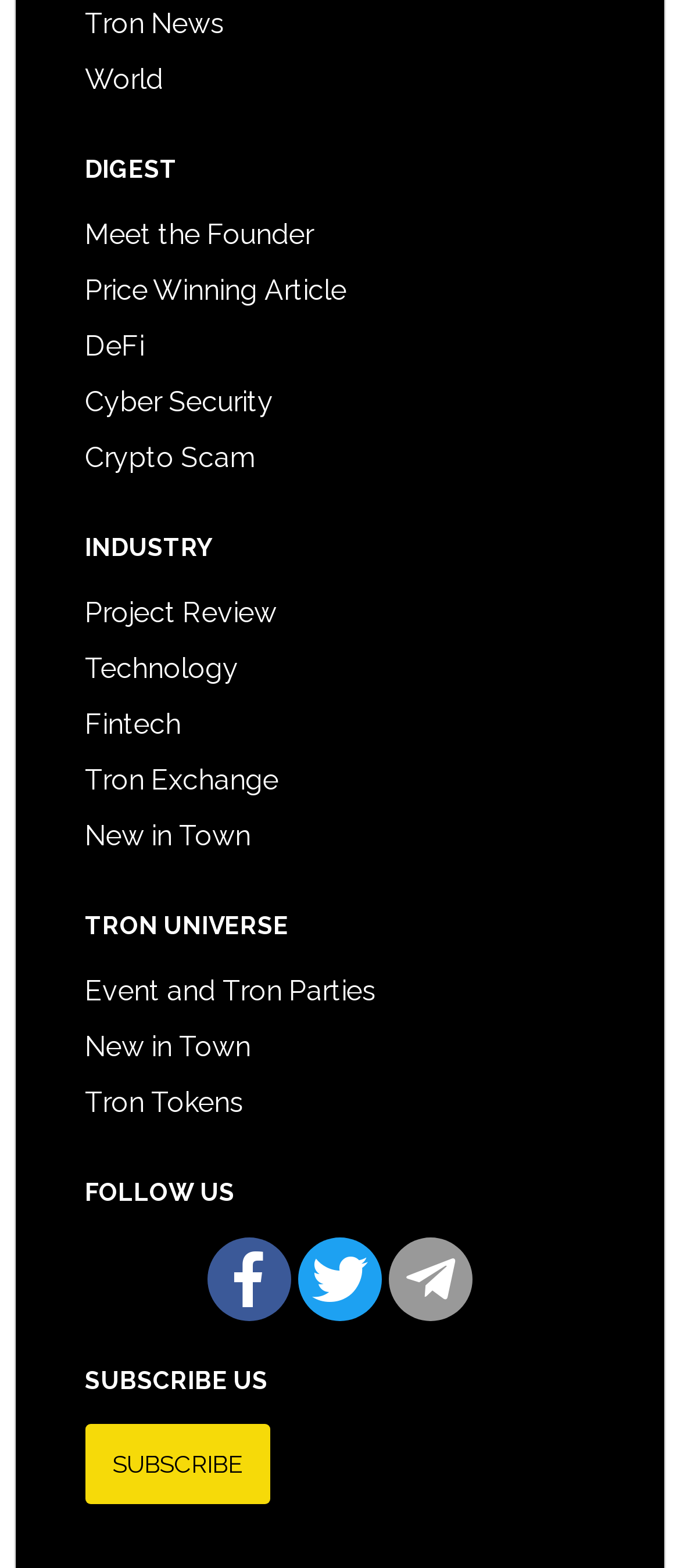Locate the coordinates of the bounding box for the clickable region that fulfills this instruction: "Explore DeFi".

[0.125, 0.21, 0.212, 0.231]